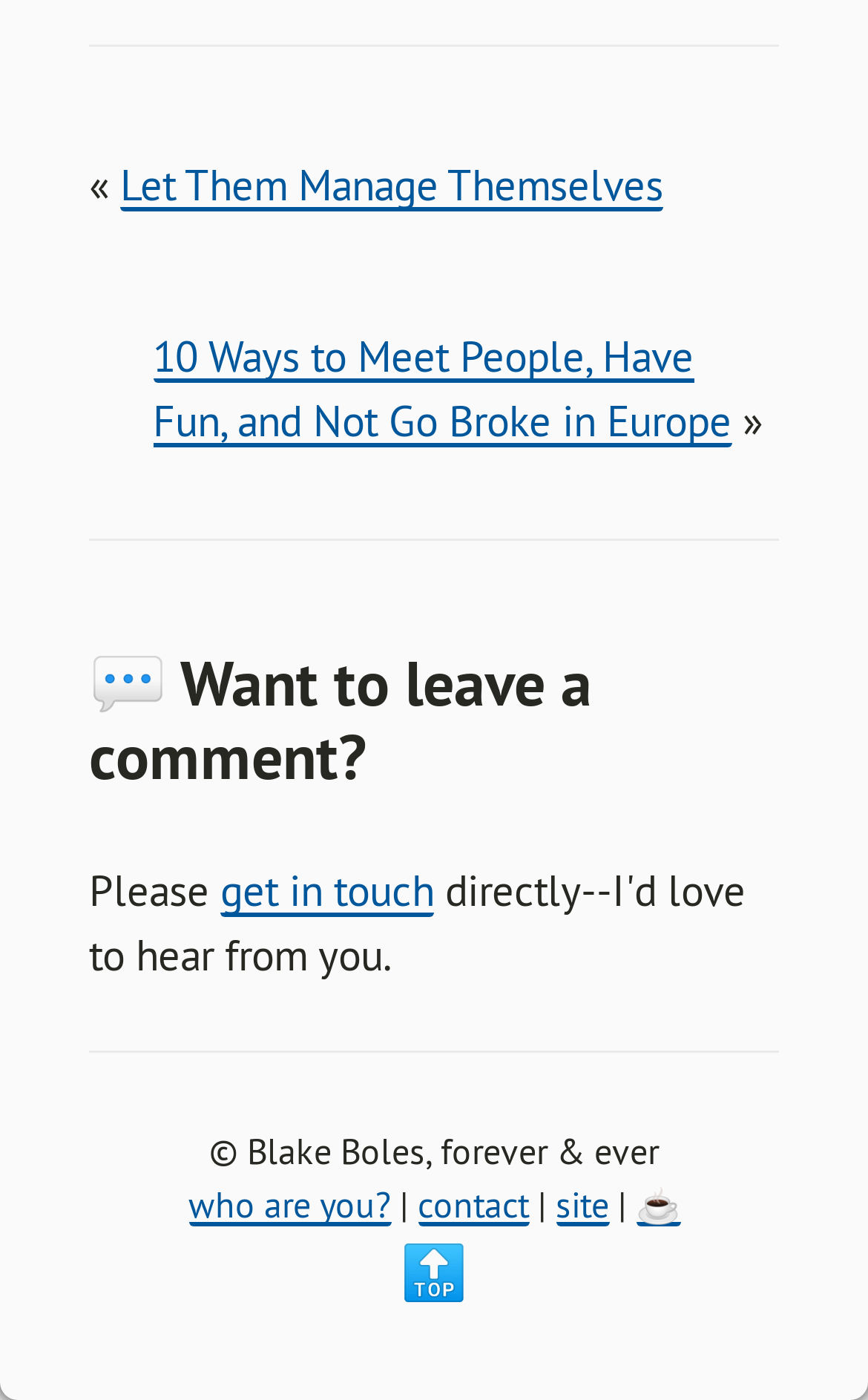What is the author's name mentioned at the bottom of the webpage?
Answer with a single word or phrase, using the screenshot for reference.

Blake Boles